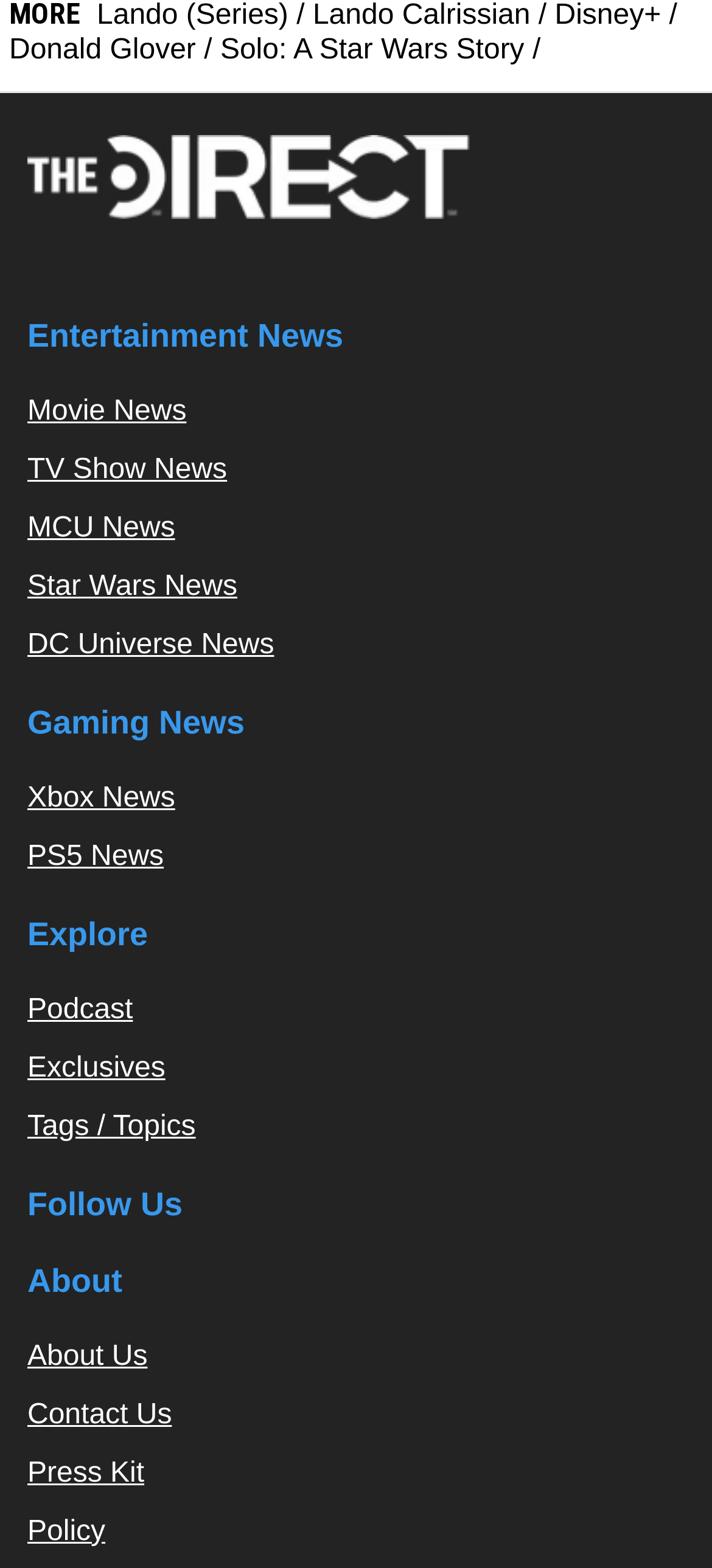What type of news does the website provide under the 'Gaming News' section?
From the details in the image, provide a complete and detailed answer to the question.

The webpage has links to 'Xbox News' and 'PS5 News' under the 'Gaming News' section, which suggests that the website provides news related to Xbox and PS5 gaming consoles.